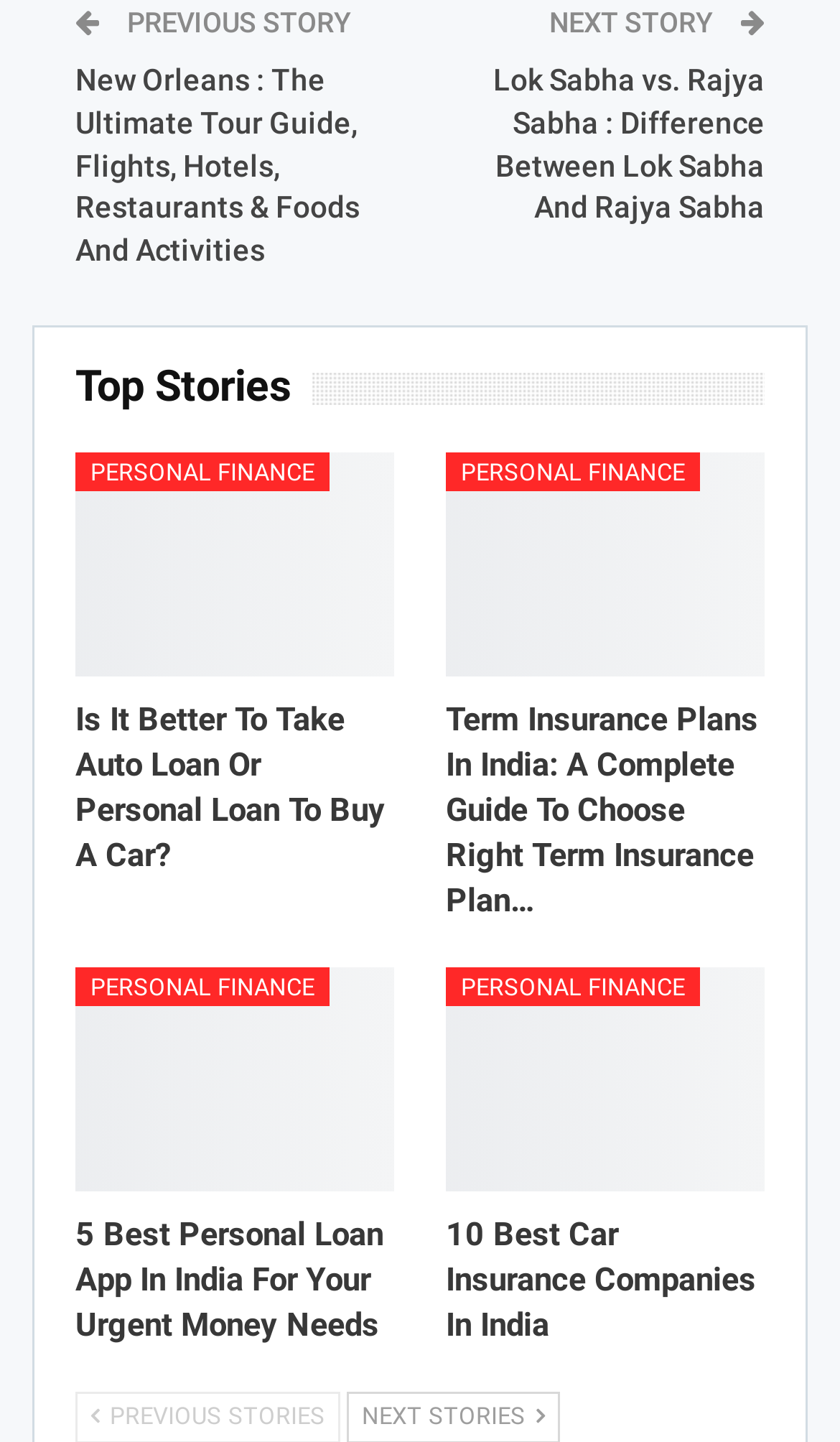Extract the bounding box coordinates for the UI element described by the text: "title="Designer d'intérieur à Montréal"". The coordinates should be in the form of [left, top, right, bottom] with values between 0 and 1.

None